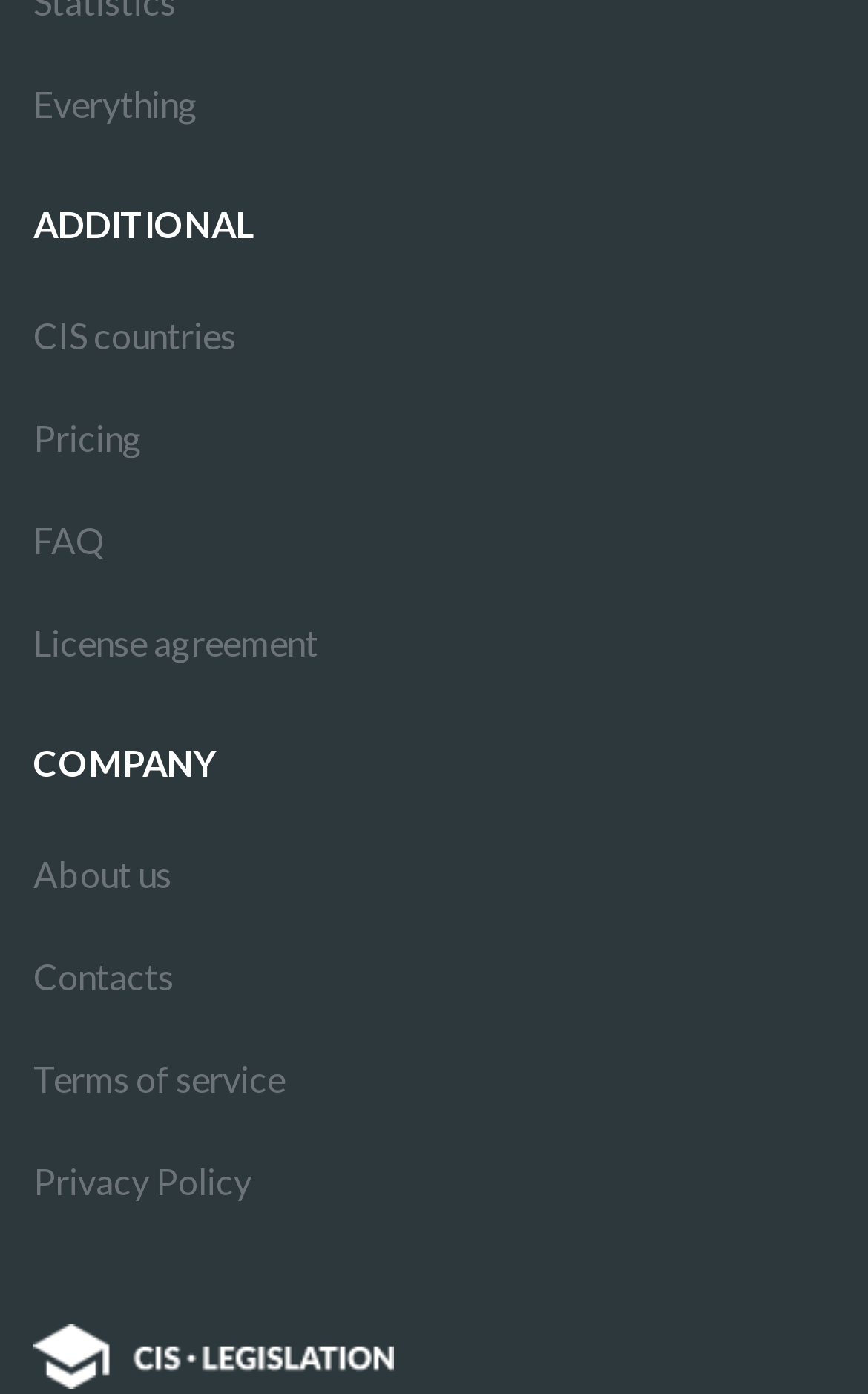Could you specify the bounding box coordinates for the clickable section to complete the following instruction: "Visit 'NORLA'"?

None